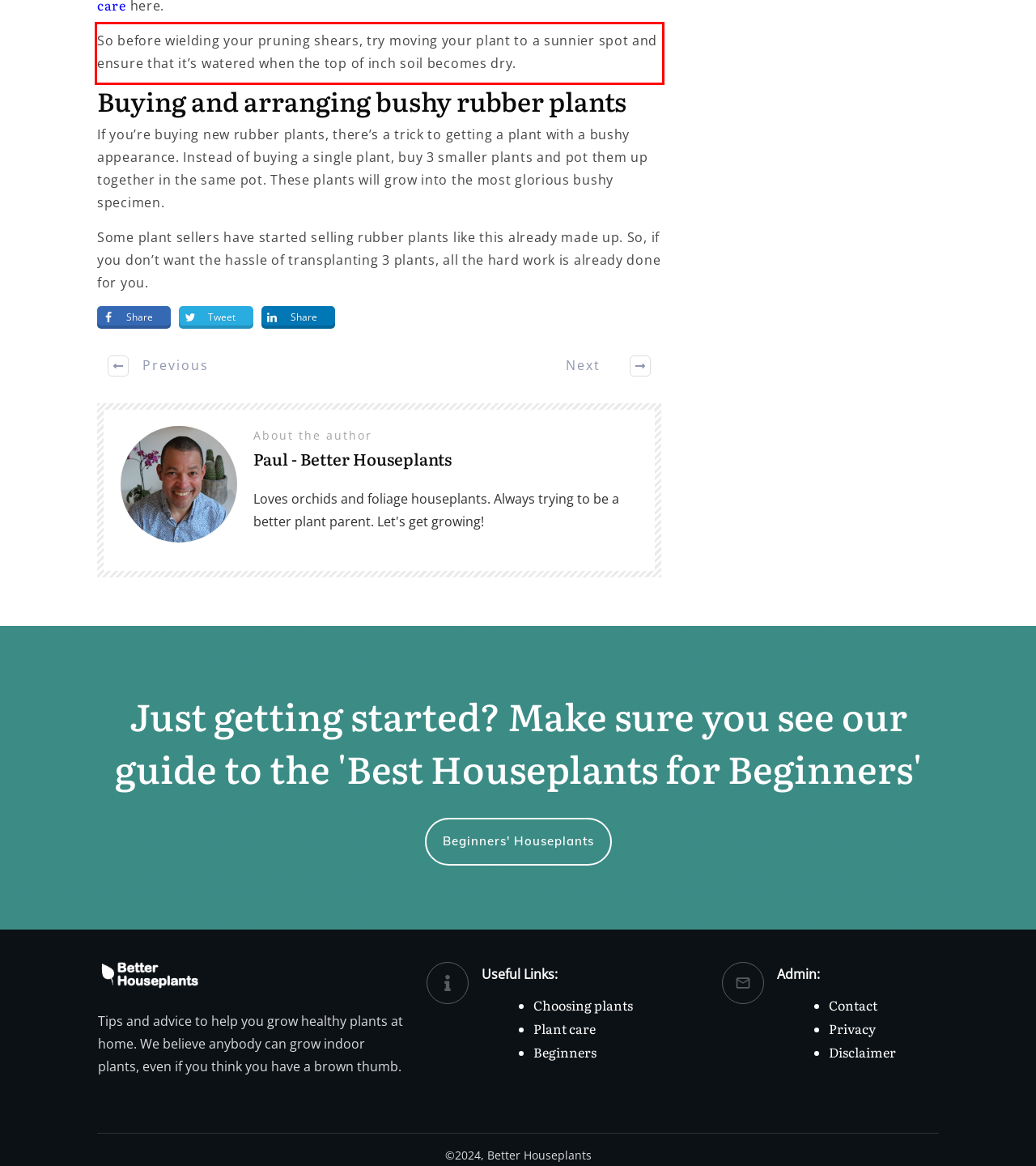Analyze the screenshot of the webpage and extract the text from the UI element that is inside the red bounding box.

So before wielding your pruning shears, try moving your plant to a sunnier spot and ensure that it’s watered when the top of inch soil becomes dry.